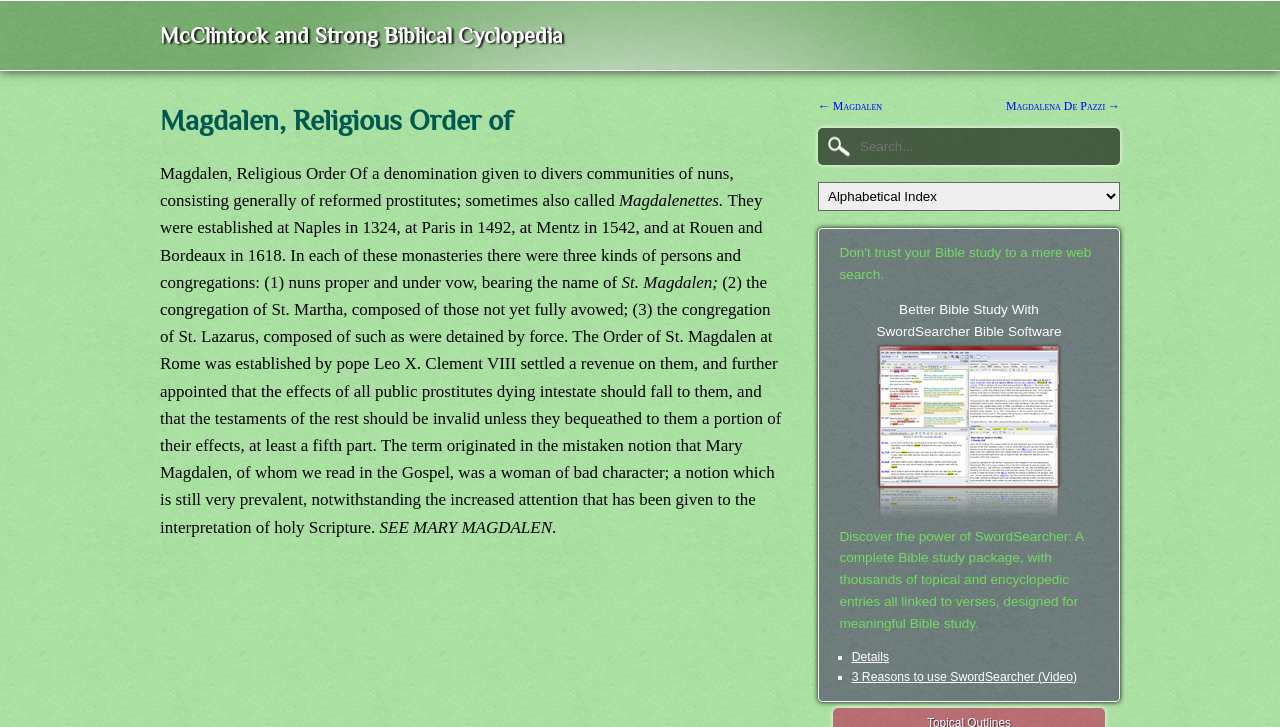What is the name of the religious order?
Please provide a single word or phrase as your answer based on the image.

Magdalen